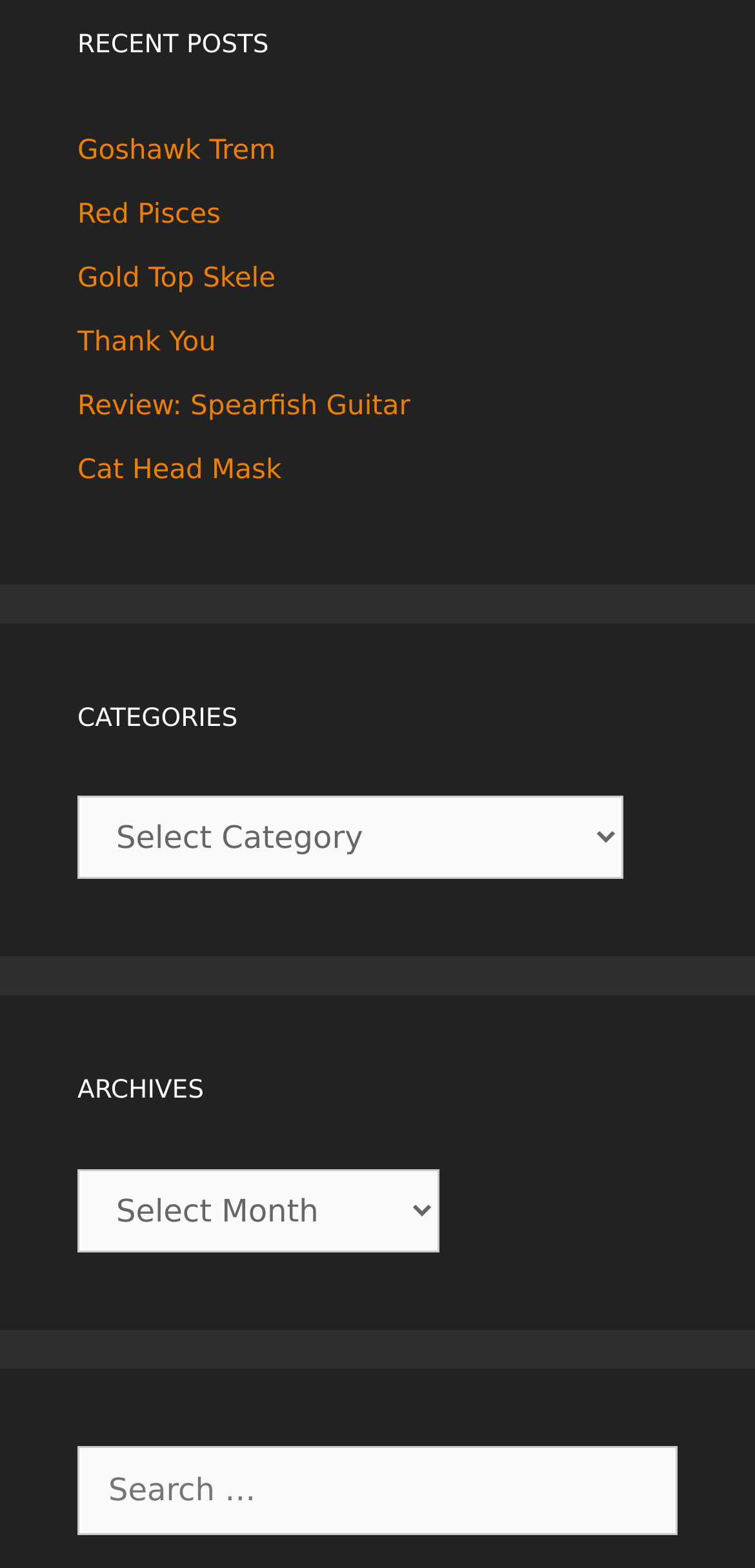Can you identify the bounding box coordinates of the clickable region needed to carry out this instruction: 'view recent posts'? The coordinates should be four float numbers within the range of 0 to 1, stated as [left, top, right, bottom].

[0.103, 0.018, 0.897, 0.042]